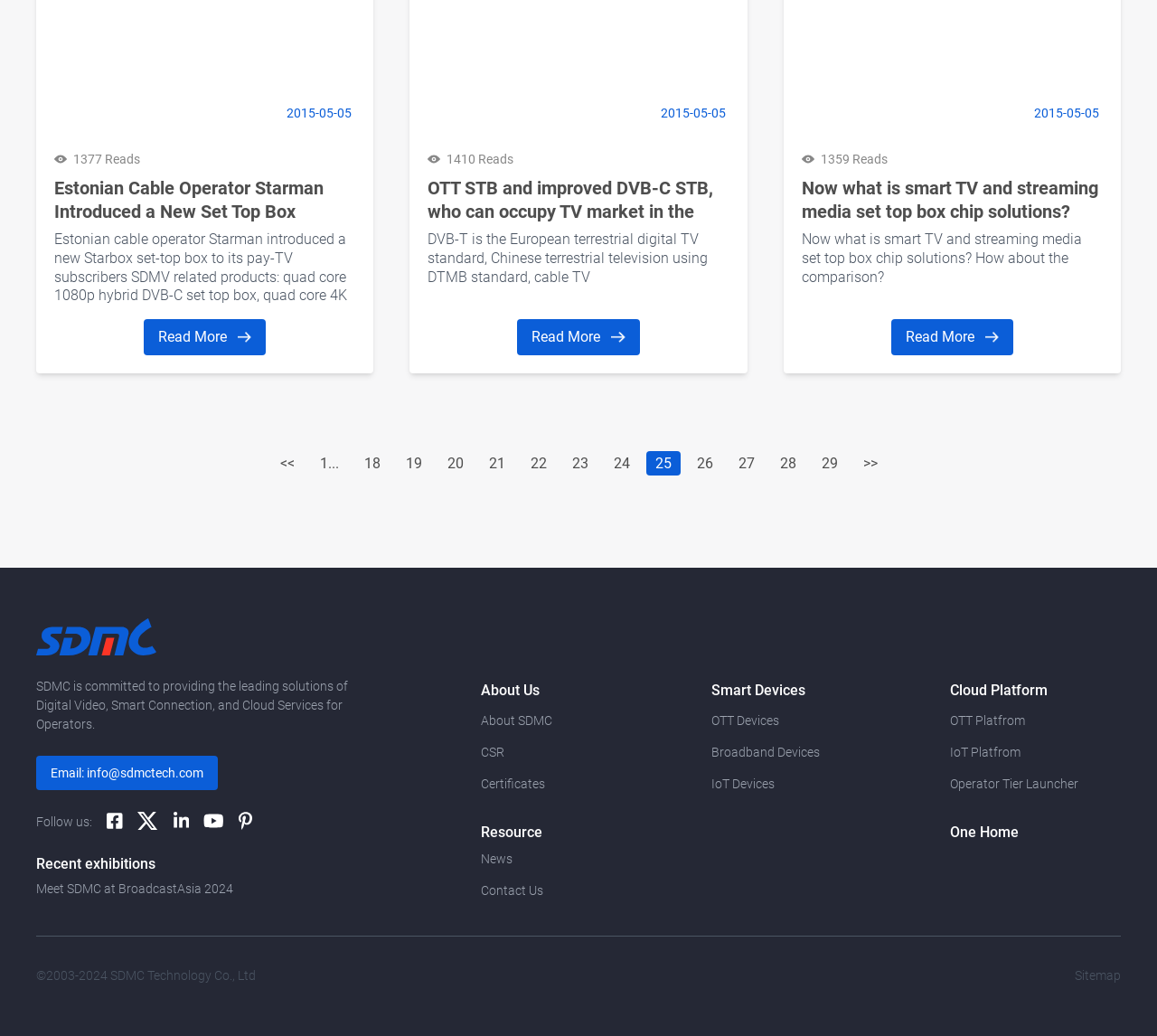Using the information in the image, give a detailed answer to the following question: What is the company name?

I inferred the company name from the text 'SDMC is committed to providing the leading solutions of Digital Video, Smart Connection, and Cloud Services for Operators.' which appears at the bottom of the webpage.